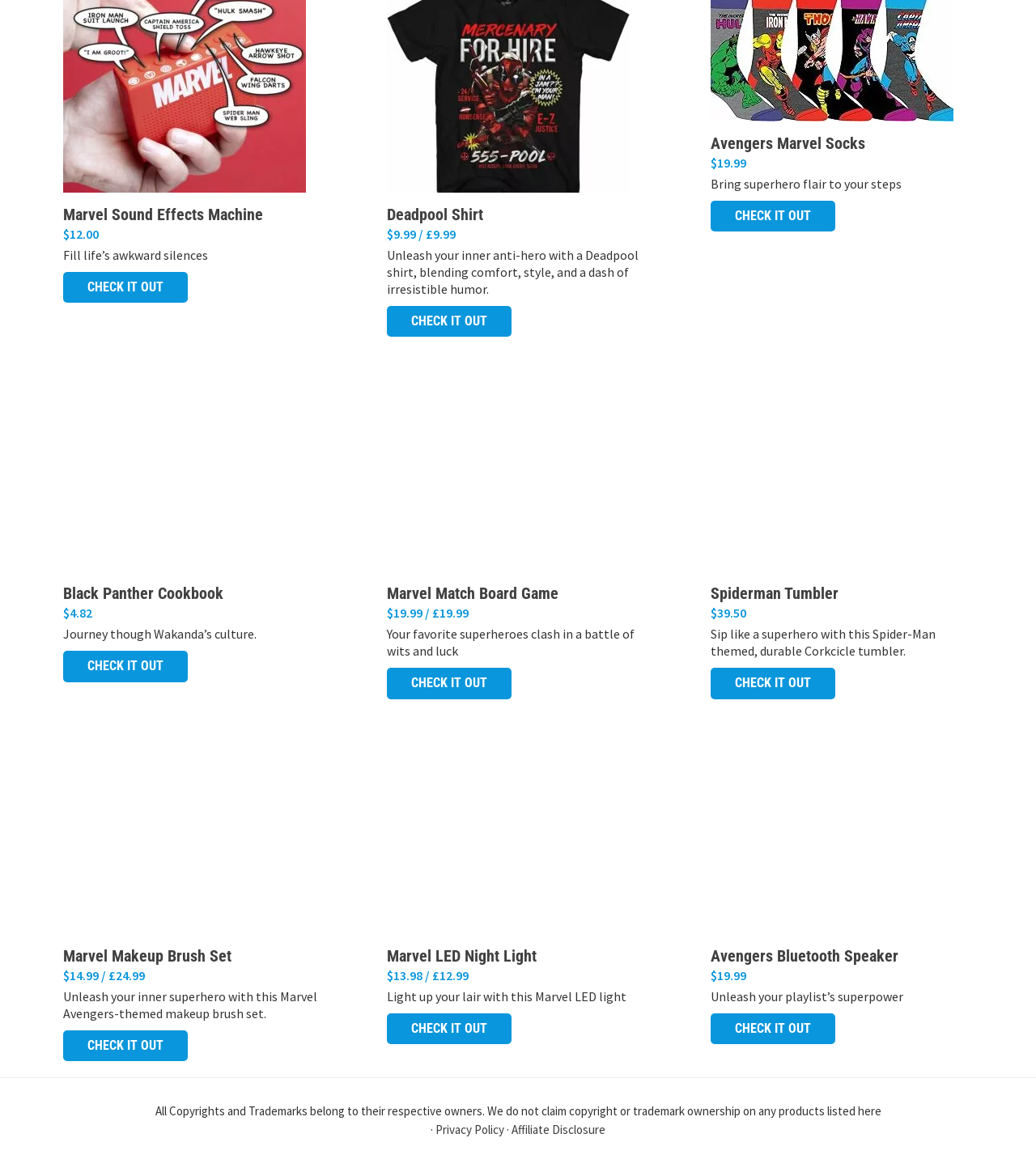Show me the bounding box coordinates of the clickable region to achieve the task as per the instruction: "Learn about Black Panther Cookbook".

[0.061, 0.506, 0.314, 0.522]